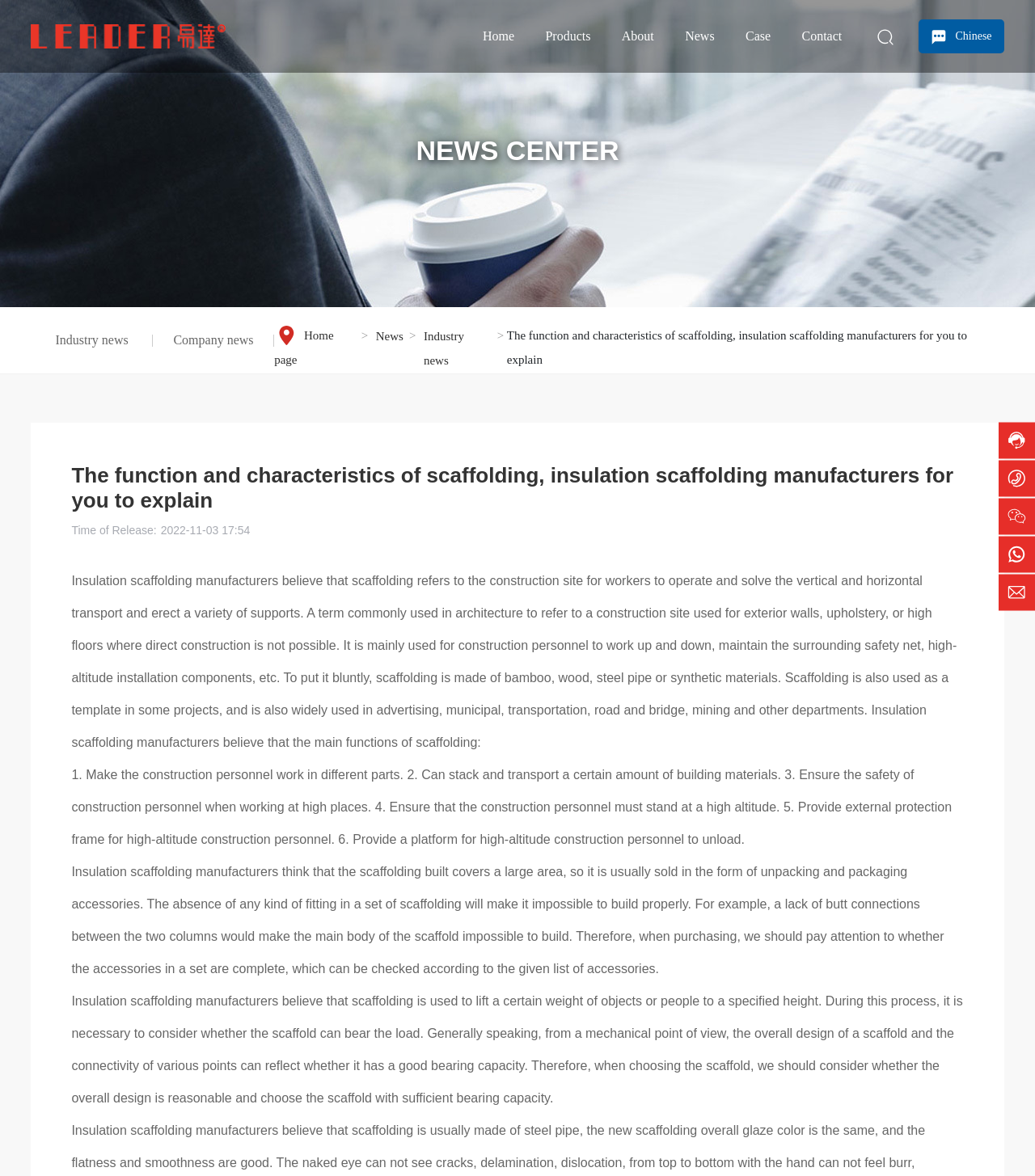Detail the webpage's structure and highlights in your description.

This webpage is about Guangzhou LEADER Machinery Co., Ltd, a company that manufactures scaffolding. At the top left corner, there is a logo of the company, "Leader", accompanied by a link to the company's homepage. Next to it, there is a navigation menu with links to "Home", "Products", "About", "News", "Case", and "Contact". 

On the top right corner, there are two flags, one with a link to the English version of the website and the other with a link to the Chinese version. 

Below the navigation menu, there is a large banner with a heading "NEWS CENTER" and a background image. The banner takes up the full width of the page and is divided into two sections. The left section has a link to "NEWS CENTER" and an image, while the right section has a heading "NEWS CENTER" and a link to "NEWS CENTER" again.

Under the banner, there are several links to news articles, including "Industry news", "Company news", and "Home page". These links are arranged horizontally and take up about half of the page width.

The main content of the webpage is an article about the function and characteristics of scaffolding. The article is divided into several paragraphs and has a heading "The function and characteristics of scaffolding, insulation scaffolding manufacturers for you to explain". The article explains what scaffolding is, its main functions, and how to choose a suitable scaffold.

There are several images scattered throughout the webpage, mostly at the bottom, but they do not seem to be directly related to the article's content.